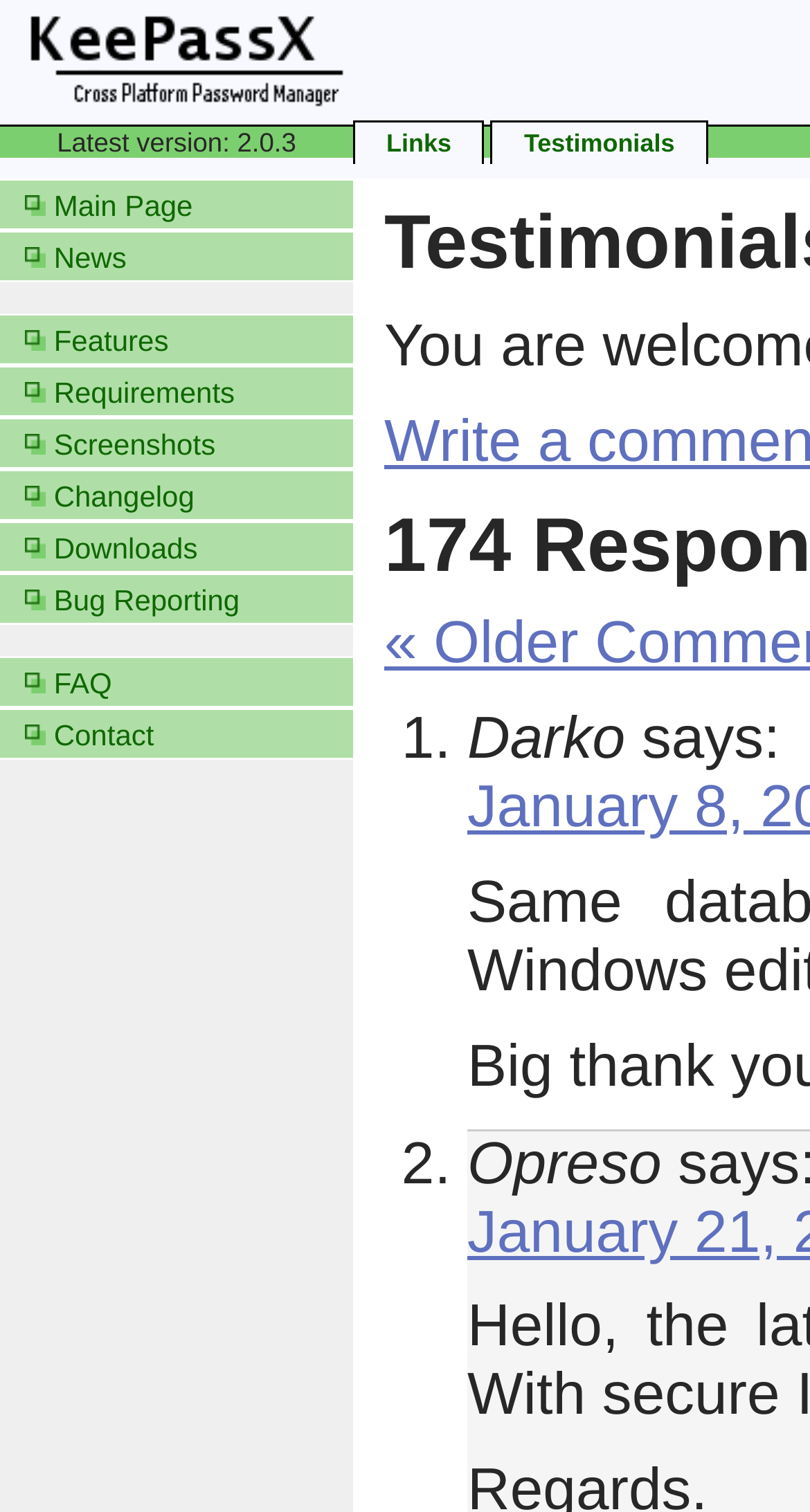Locate the bounding box coordinates of the item that should be clicked to fulfill the instruction: "Click on the 'Links' link".

[0.477, 0.085, 0.557, 0.104]